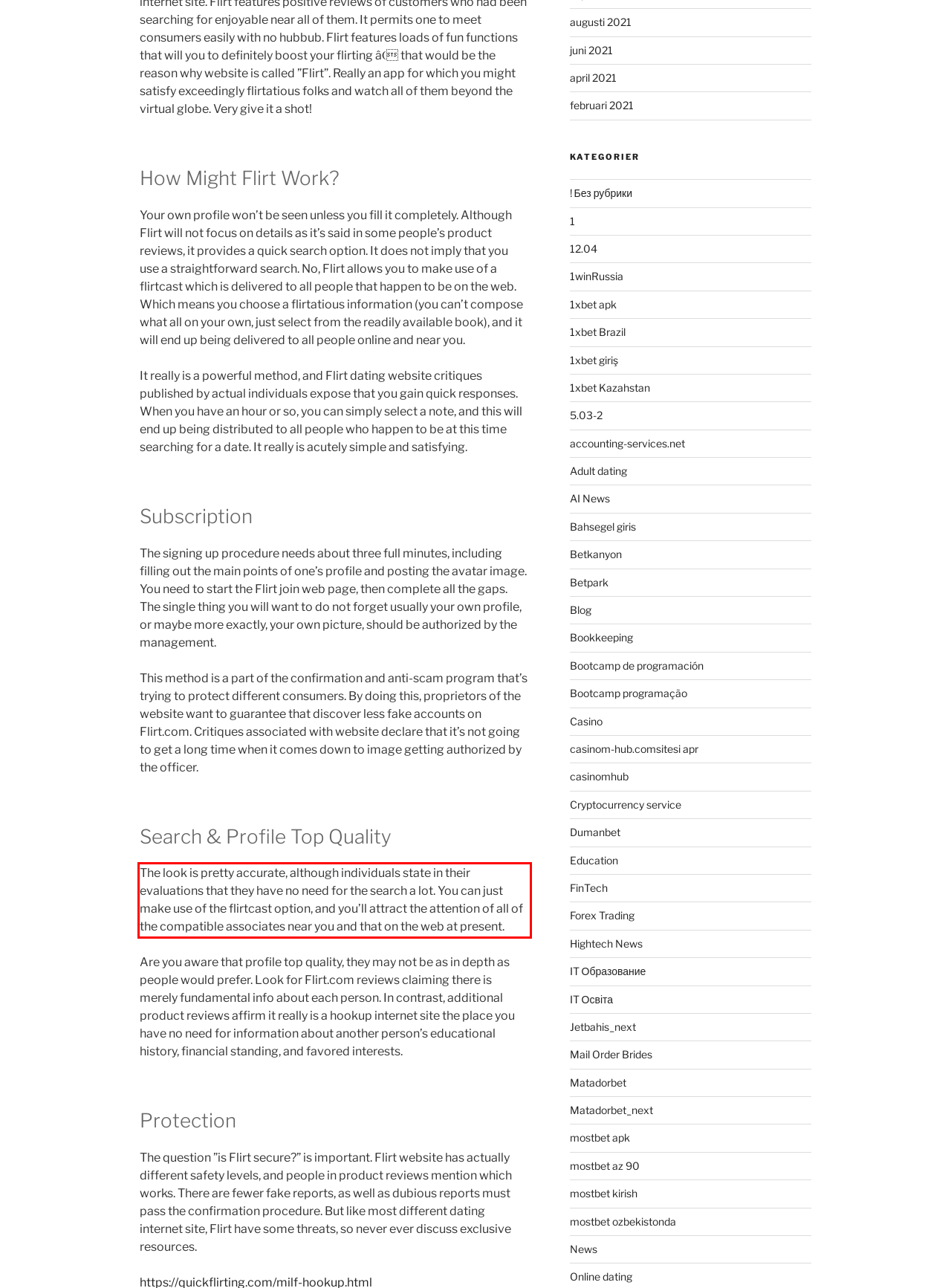With the provided screenshot of a webpage, locate the red bounding box and perform OCR to extract the text content inside it.

The look is pretty accurate, although individuals state in their evaluations that they have no need for the search a lot. You can just make use of the flirtcast option, and you’ll attract the attention of all of the compatible associates near you and that on the web at present.